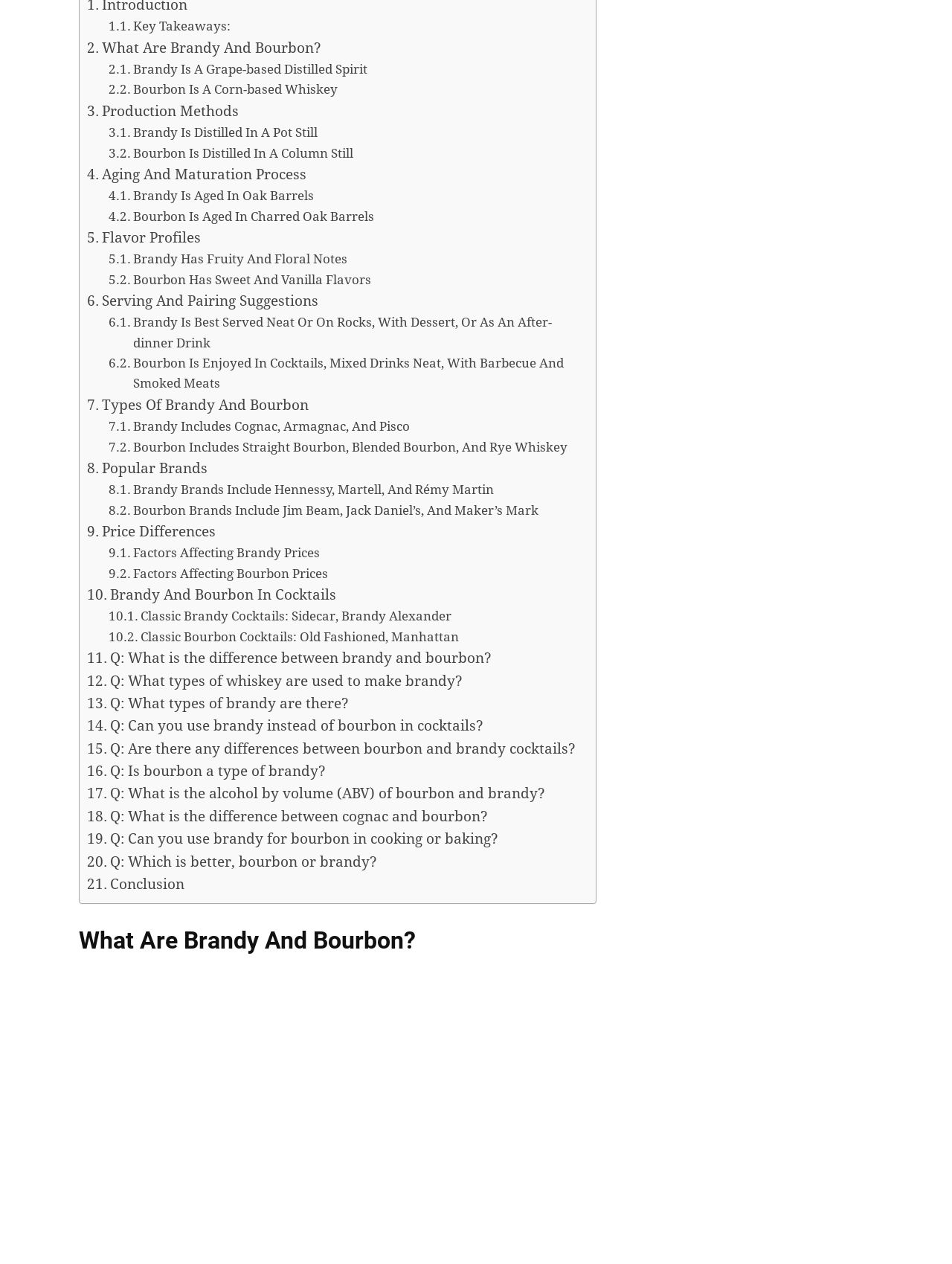Please find the bounding box coordinates of the clickable region needed to complete the following instruction: "Read 'Brandy Is A Grape-based Distilled Spirit'". The bounding box coordinates must consist of four float numbers between 0 and 1, i.e., [left, top, right, bottom].

[0.114, 0.047, 0.386, 0.063]